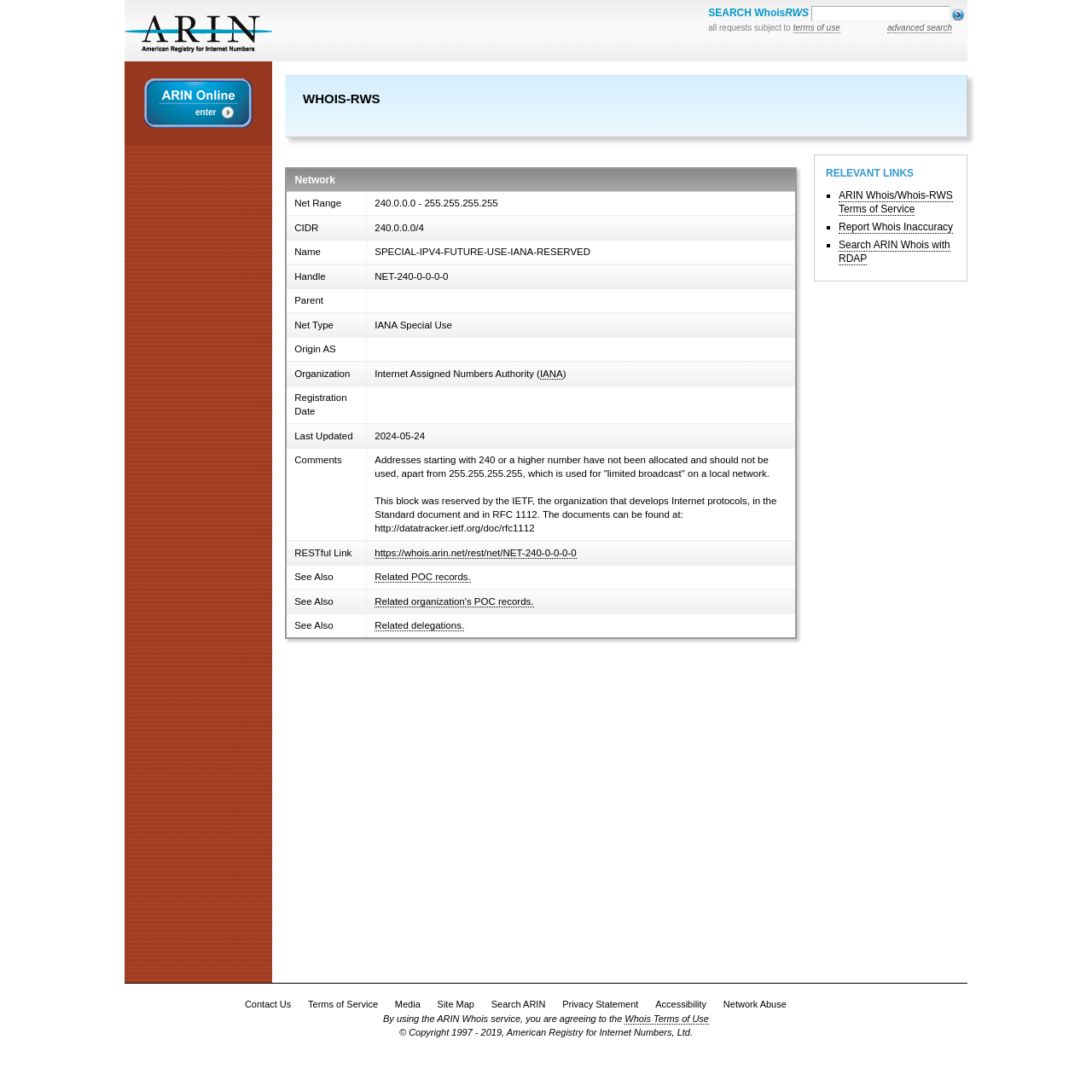Respond to the question below with a single word or phrase:
What is the search term in the search box?

SEARCH WhoisRWS